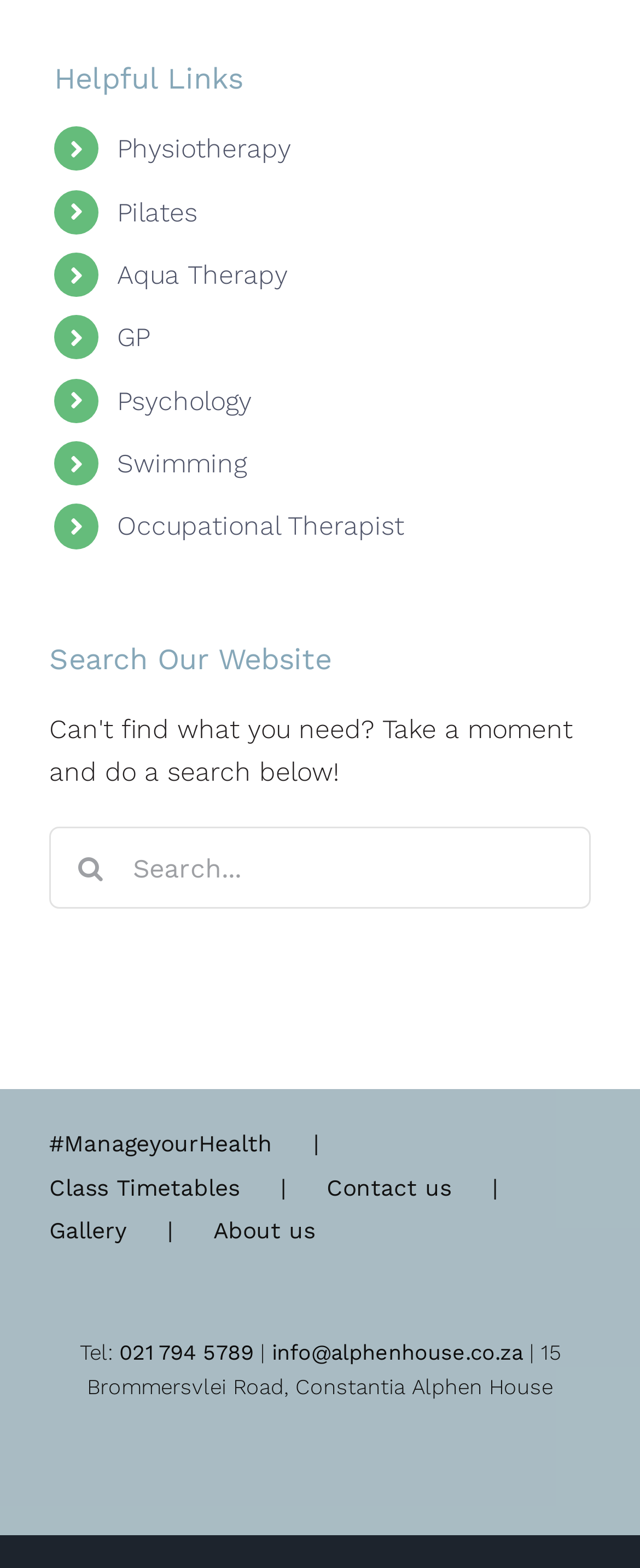How can I contact the organization?
From the image, respond with a single word or phrase.

By phone or email